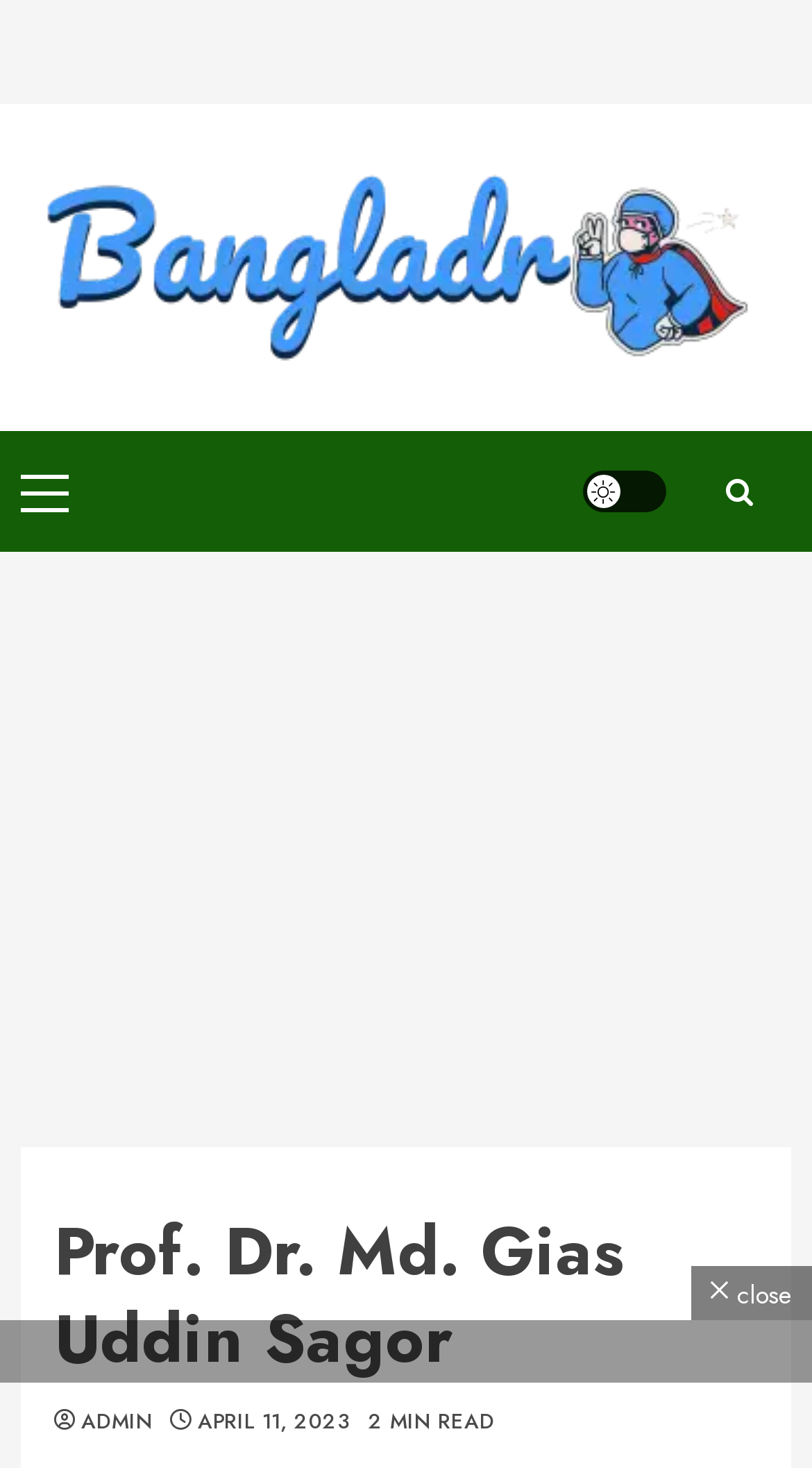What is the text on the close button?
Look at the image and answer the question using a single word or phrase.

close